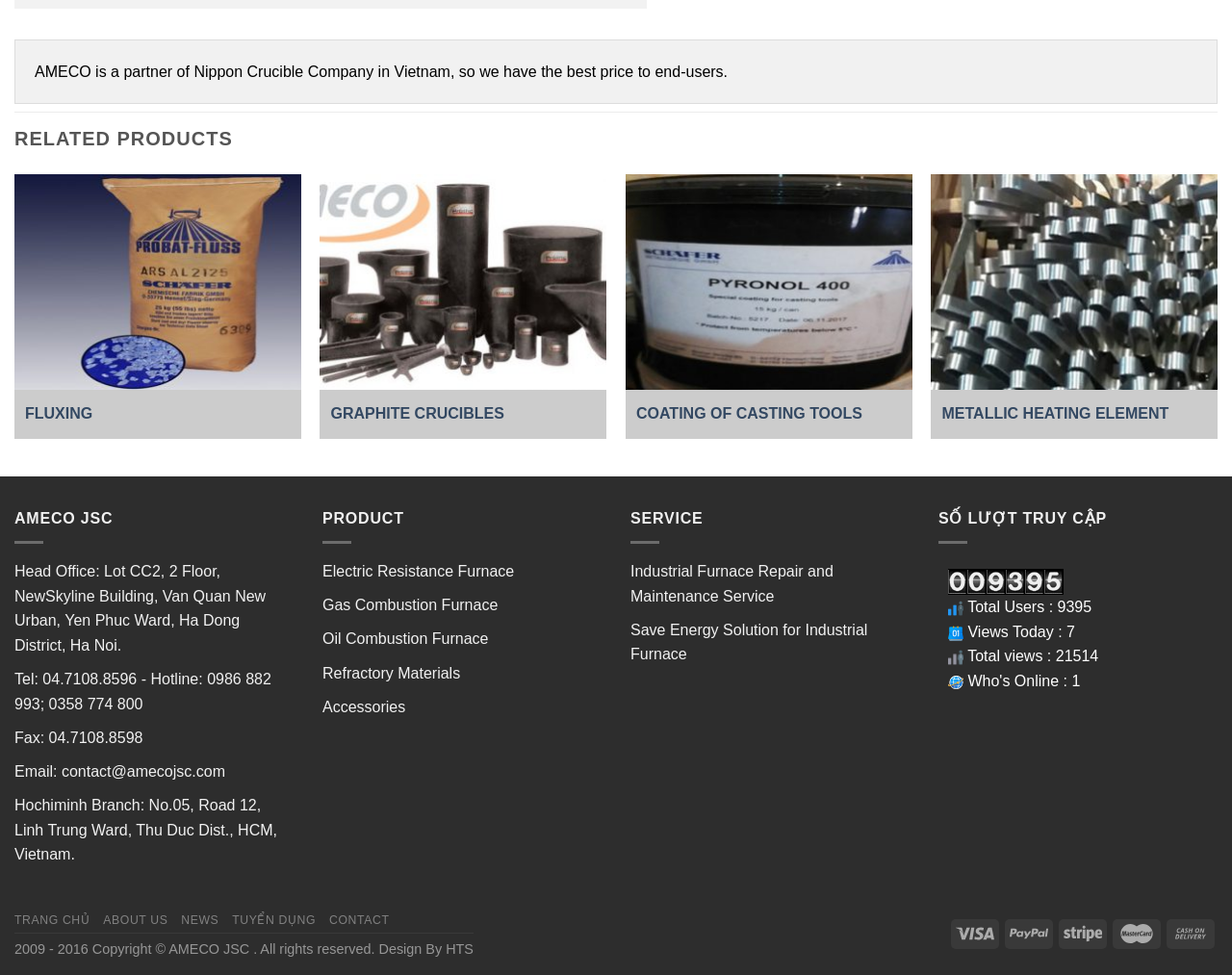Given the webpage screenshot and the description, determine the bounding box coordinates (top-left x, top-left y, bottom-right x, bottom-right y) that define the location of the UI element matching this description: parent_node: FLUXING aria-label="Previous"

[0.001, 0.177, 0.024, 0.486]